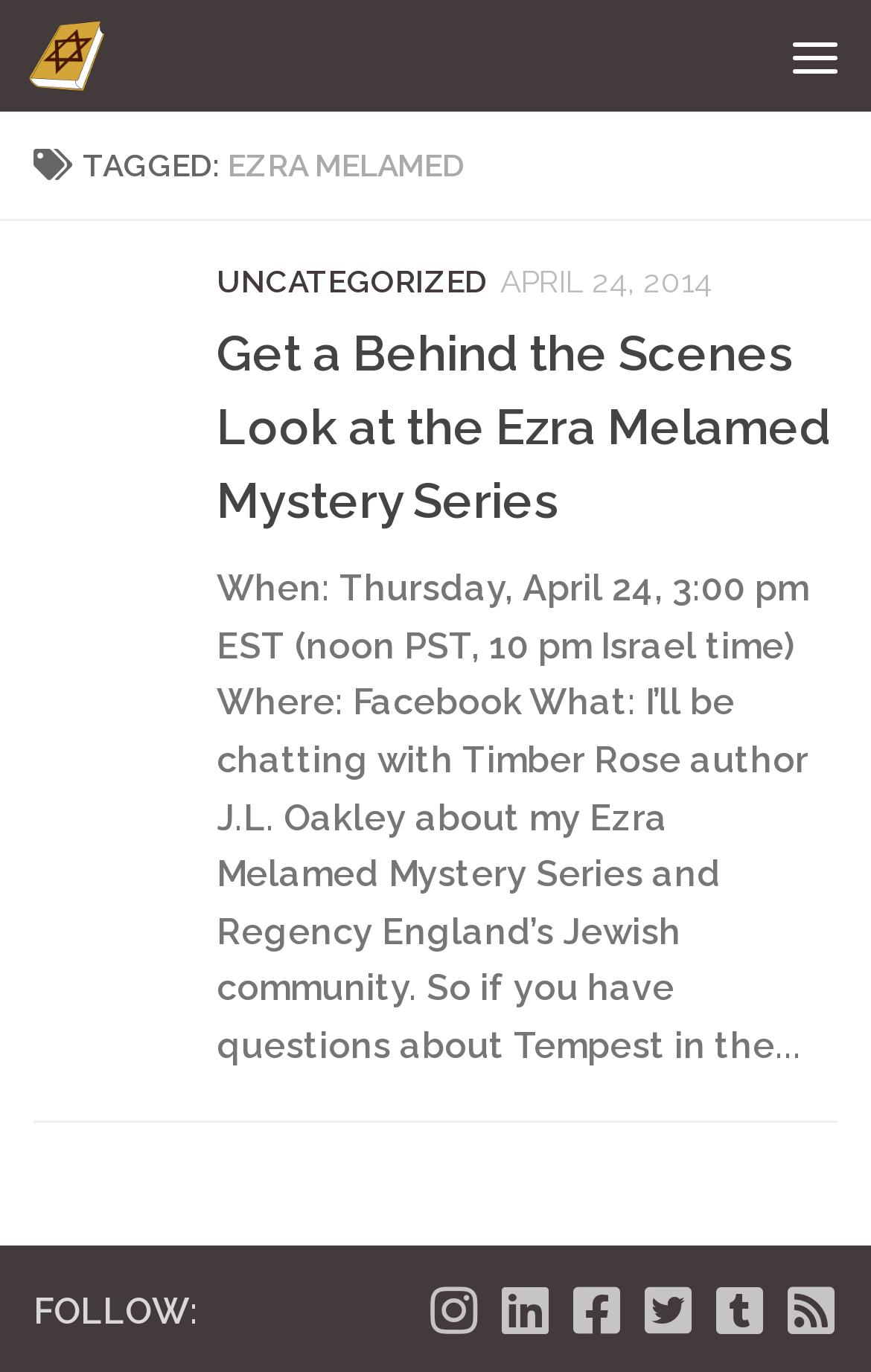Please identify the webpage's heading and generate its text content.

TAGGED: EZRA MELAMED